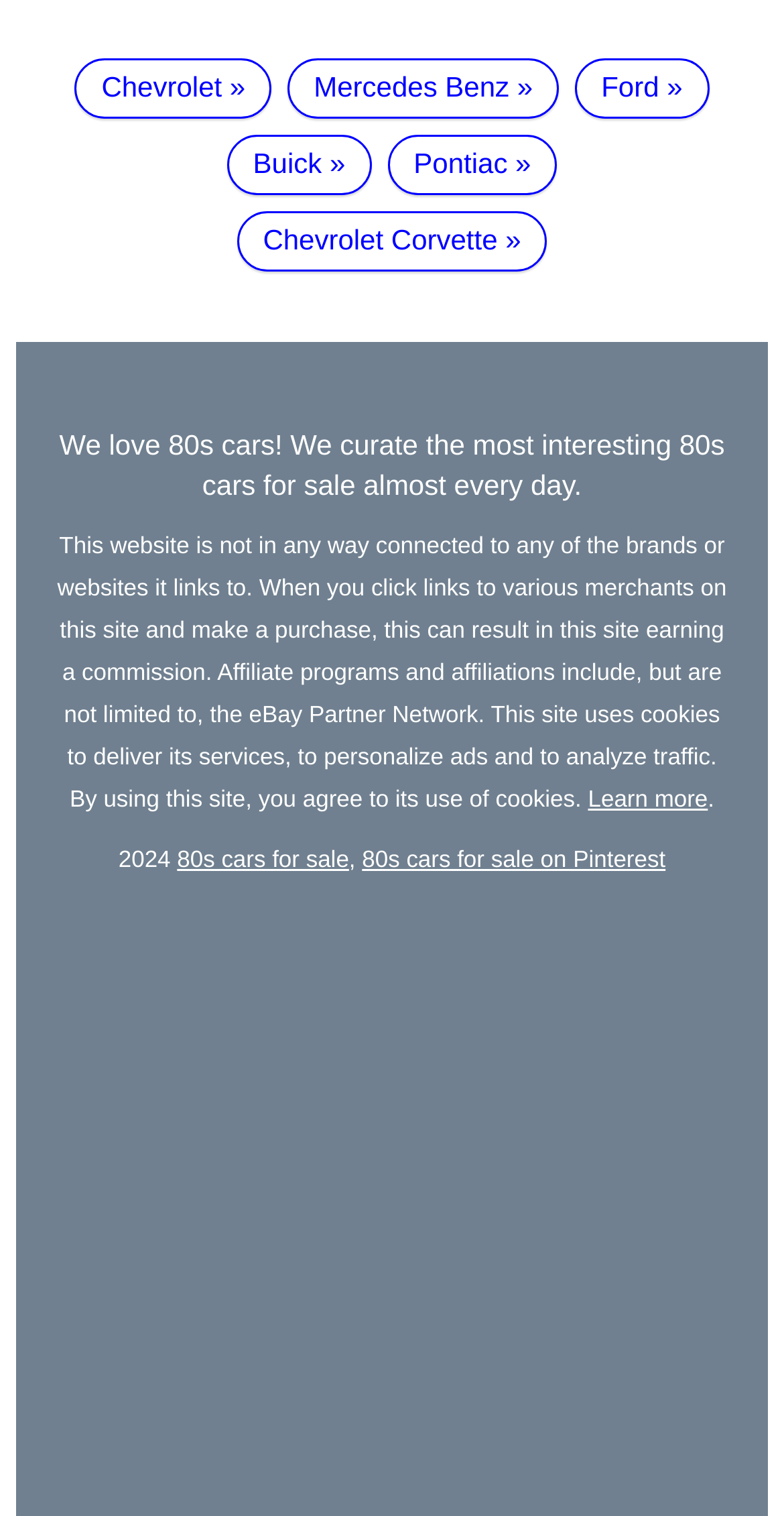What is the main theme of this website?
Refer to the screenshot and answer in one word or phrase.

80s cars